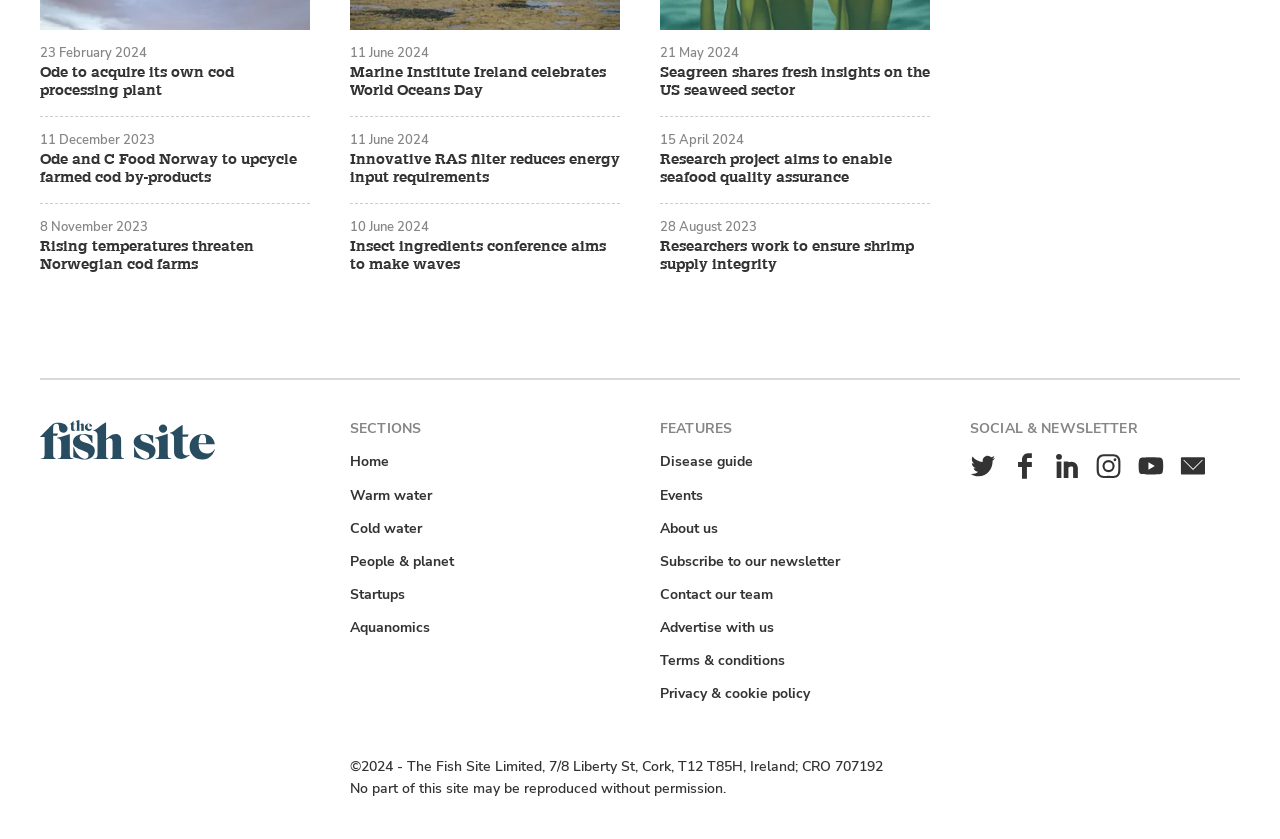Please identify the bounding box coordinates of the element's region that I should click in order to complete the following instruction: "View the 'Ode to acquire its own cod processing plant' article". The bounding box coordinates consist of four float numbers between 0 and 1, i.e., [left, top, right, bottom].

[0.031, 0.076, 0.242, 0.119]